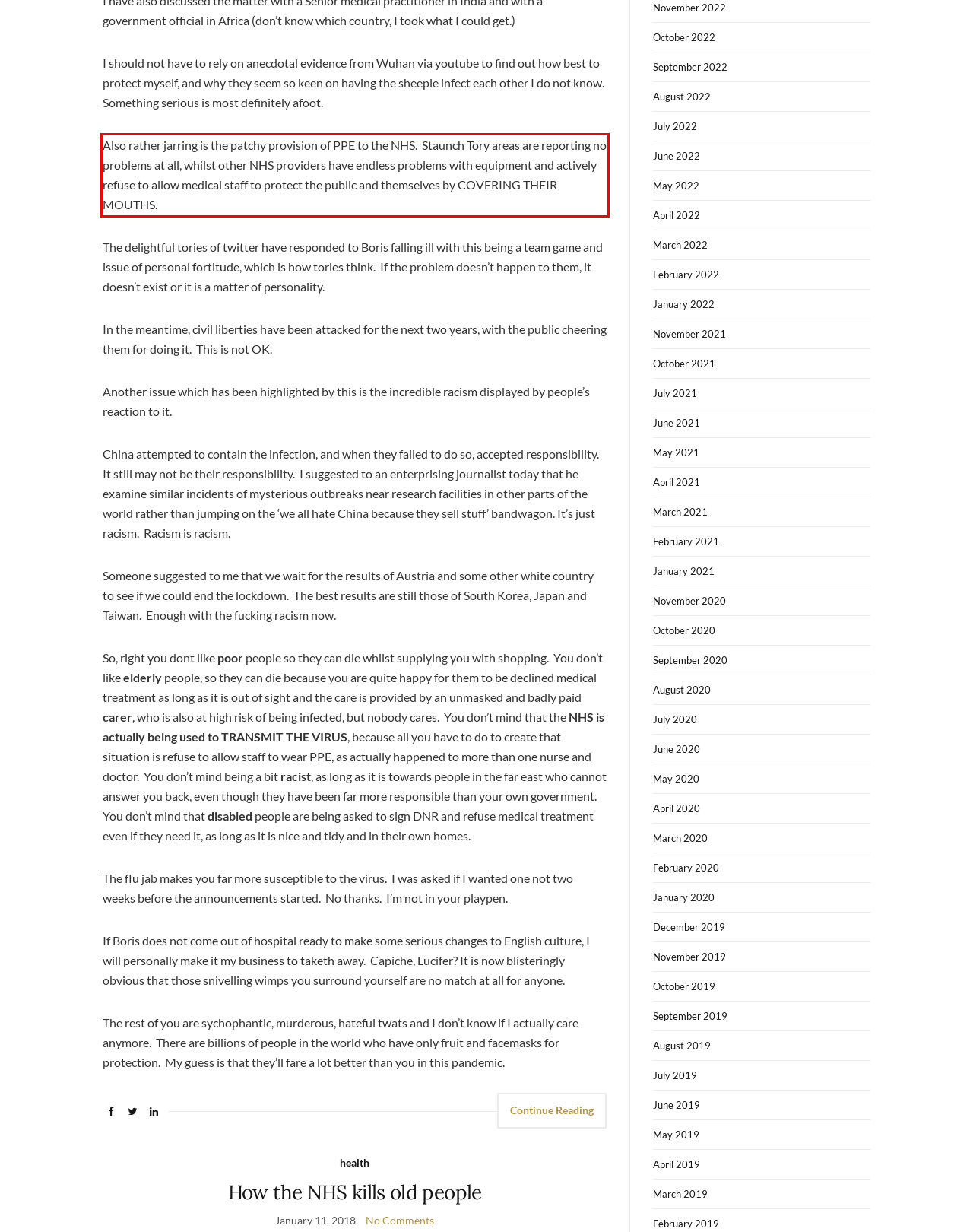Examine the webpage screenshot and use OCR to obtain the text inside the red bounding box.

Also rather jarring is the patchy provision of PPE to the NHS. Staunch Tory areas are reporting no problems at all, whilst other NHS providers have endless problems with equipment and actively refuse to allow medical staff to protect the public and themselves by COVERING THEIR MOUTHS.